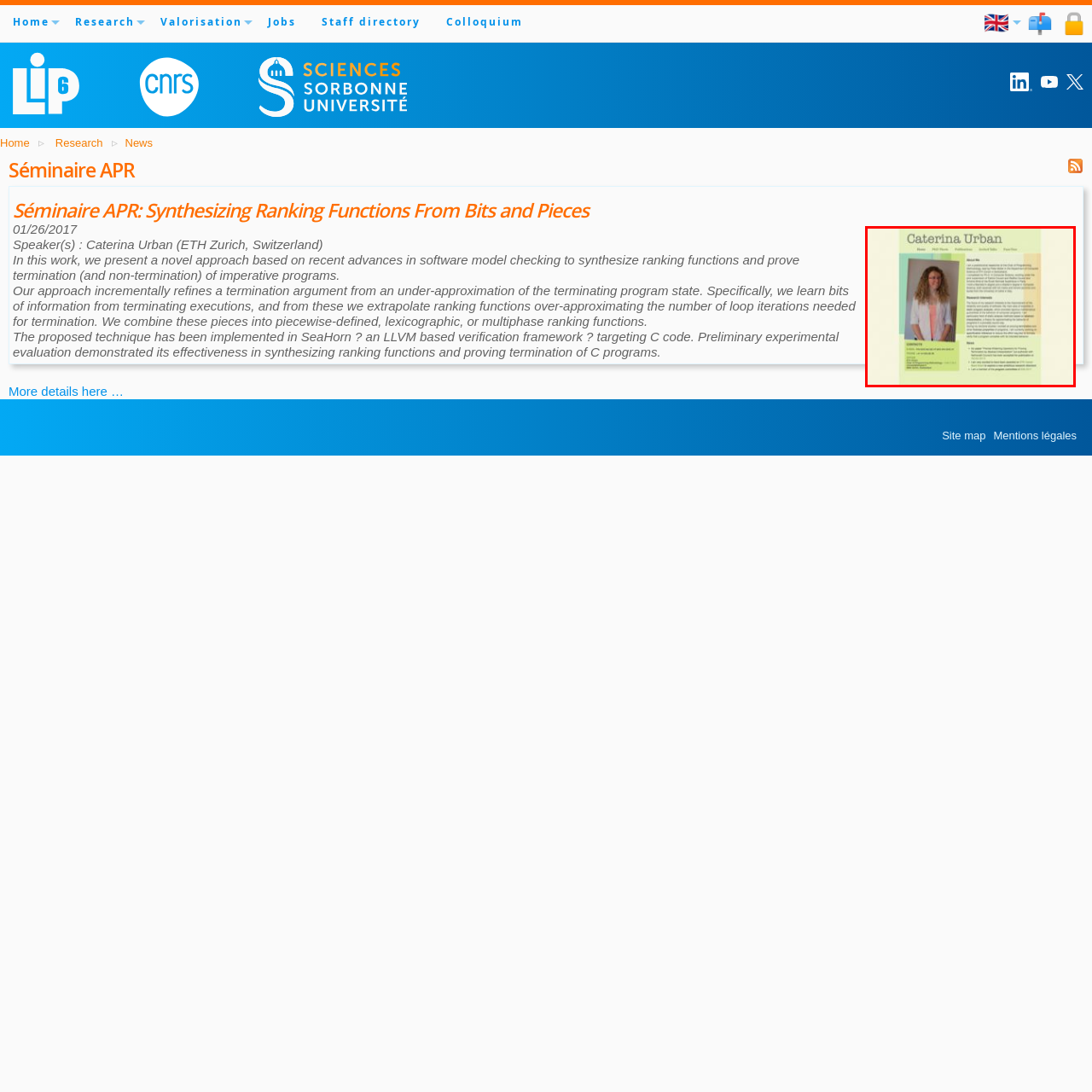Narrate the specific details and elements found within the red-bordered image.

The image features a professional profile of Caterina Urban, highlighting her contributions in the field of programming methodologies. She is depicted with curly hair and dressed in a casual yet professional outfit, standing in front of a light-colored background. The layout includes her name prominently displayed at the top in an appealing font, along with sections that describe her research interests and professional background.

The profile outlines her focus on synthesizing ranking functions and her work related to software model checking. Additionally, there are sections dedicated to her publications and other professional achievements, providing a comprehensive overview of her expertise and contributions to the field. This image serves as an inviting introduction to her work and research initiatives.